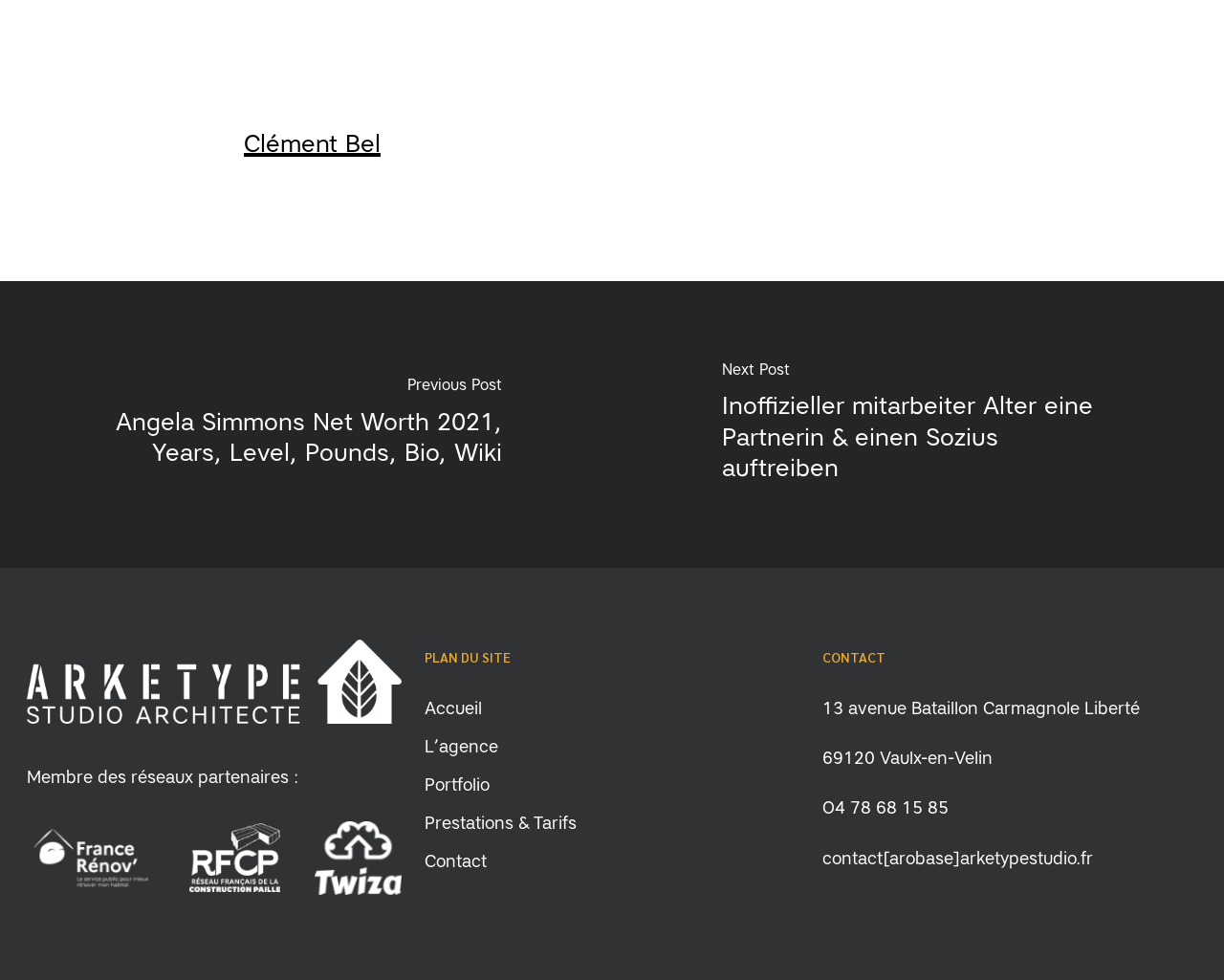Determine the bounding box coordinates of the region I should click to achieve the following instruction: "Sign in". Ensure the bounding box coordinates are four float numbers between 0 and 1, i.e., [left, top, right, bottom].

None